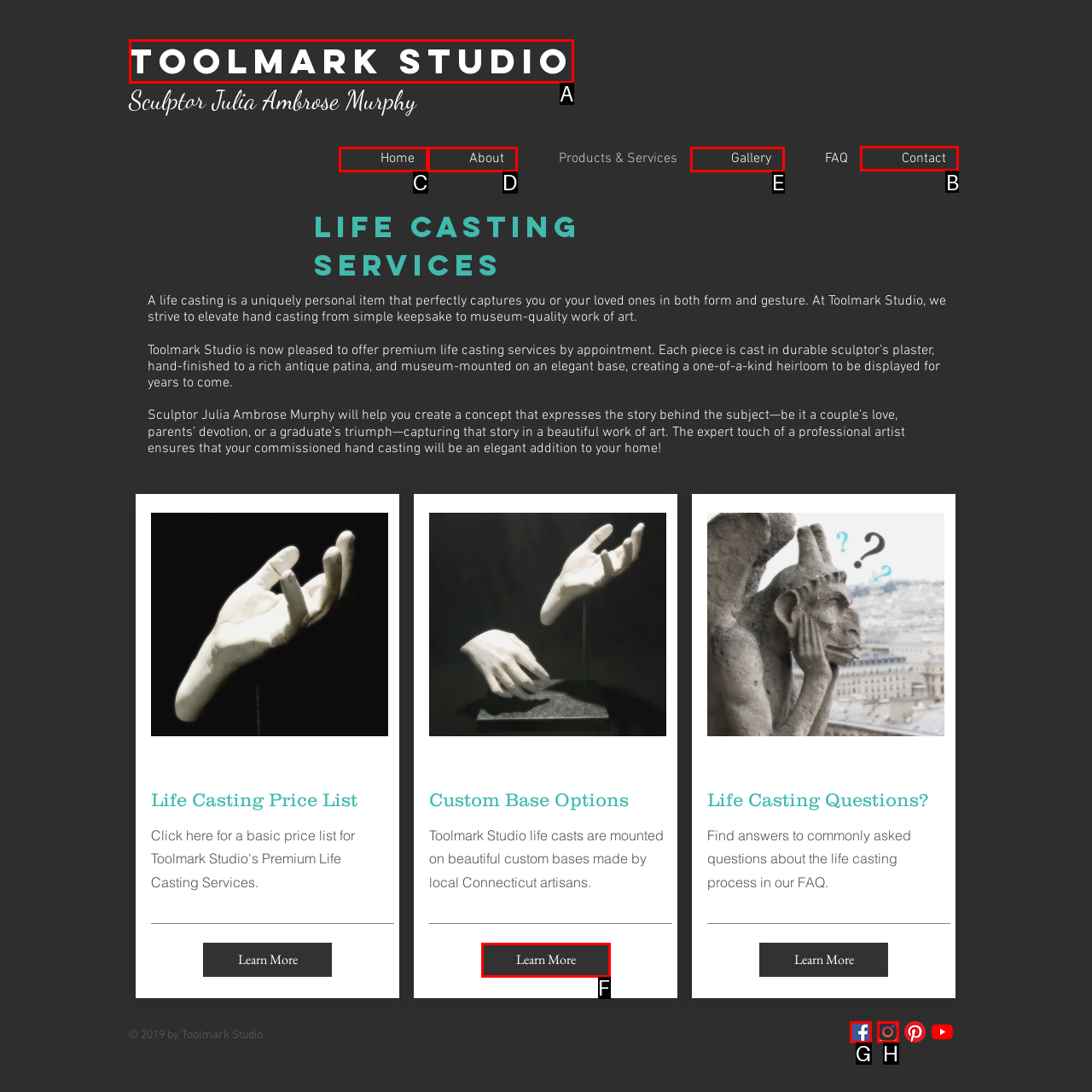Find the option you need to click to complete the following instruction: Open the 'Contact' page
Answer with the corresponding letter from the choices given directly.

B